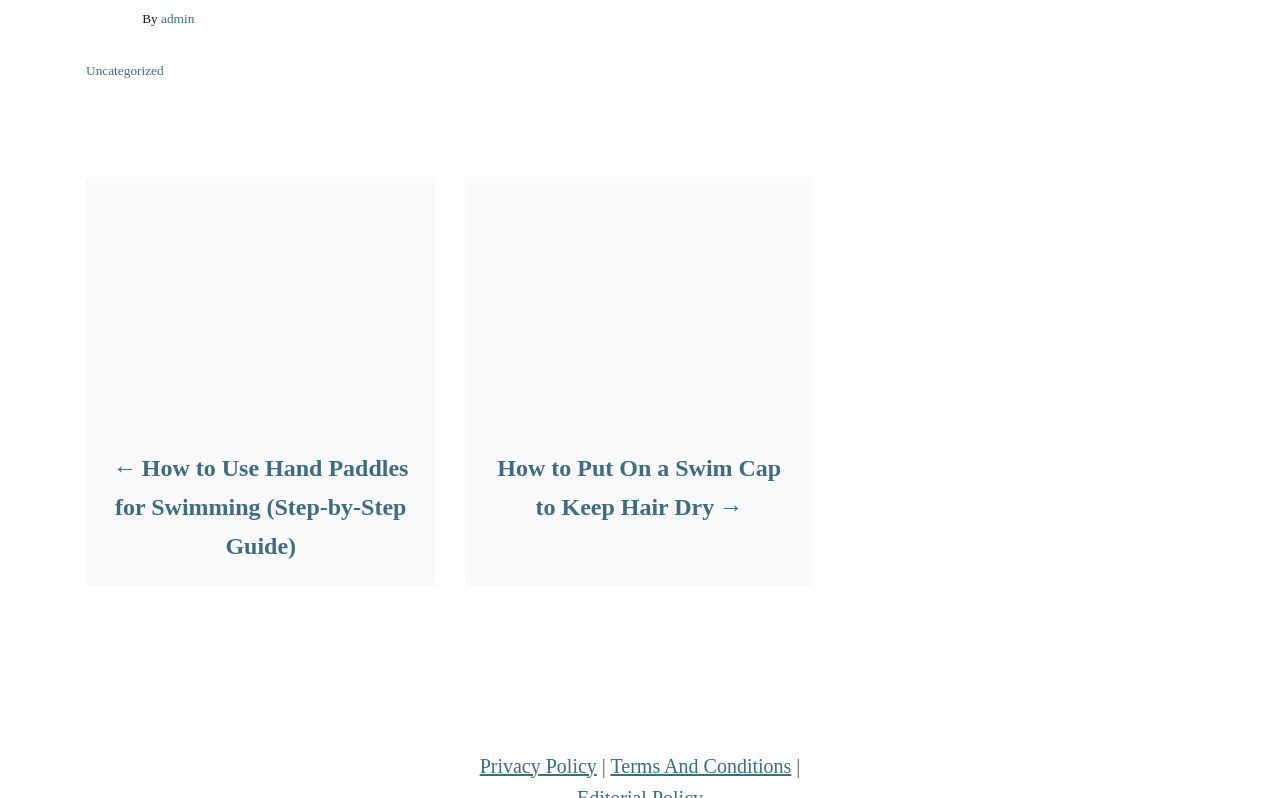Identify and provide the bounding box for the element described by: "admin".

[0.126, 0.014, 0.152, 0.033]